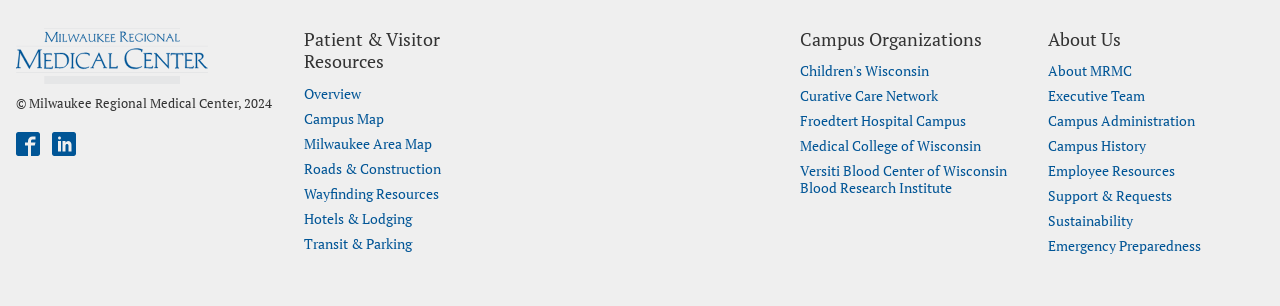Please locate the bounding box coordinates of the element's region that needs to be clicked to follow the instruction: "Read about MRMC". The bounding box coordinates should be provided as four float numbers between 0 and 1, i.e., [left, top, right, bottom].

[0.819, 0.203, 0.884, 0.26]